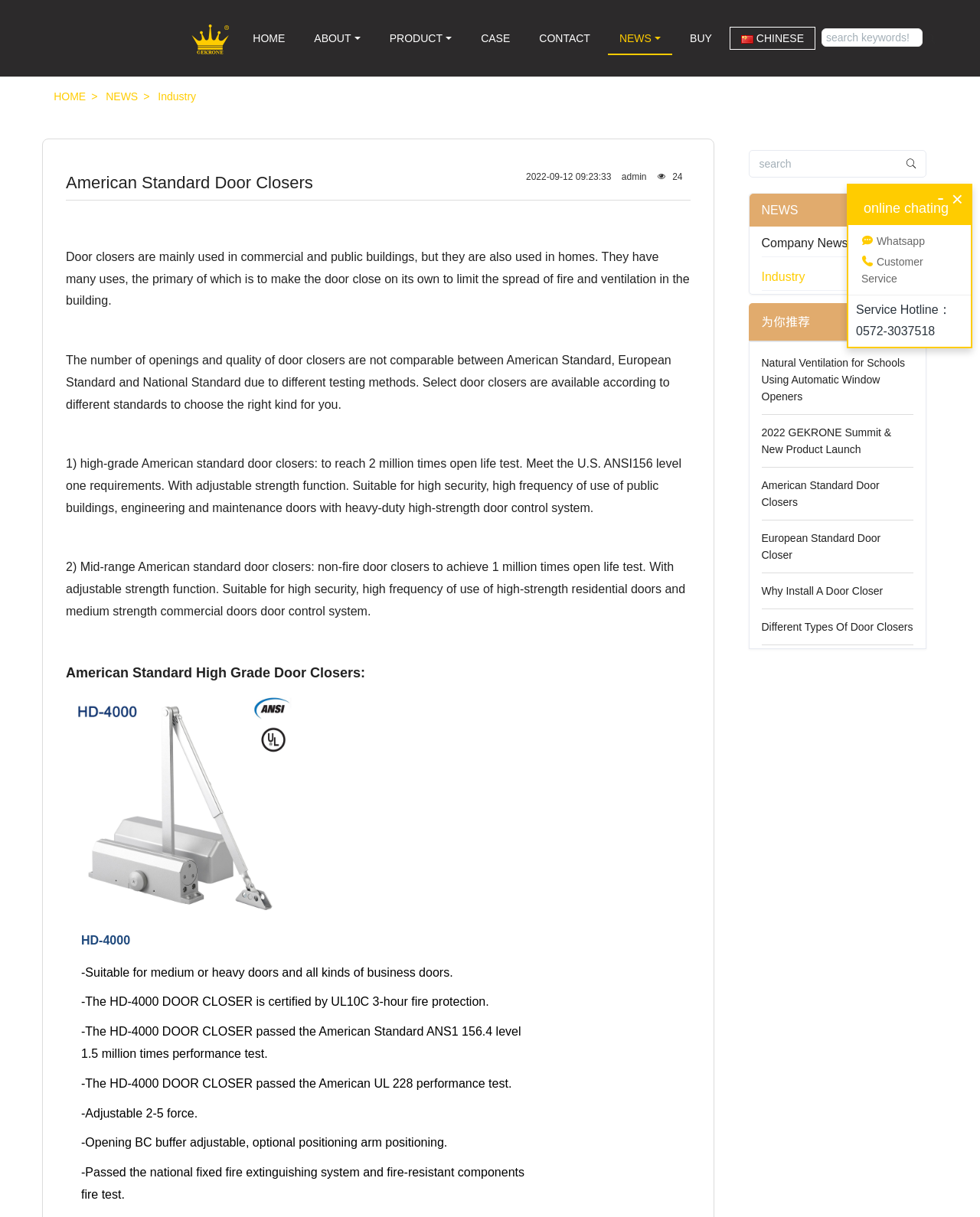Could you indicate the bounding box coordinates of the region to click in order to complete this instruction: "View American Standard Door Closers".

[0.067, 0.14, 0.319, 0.16]